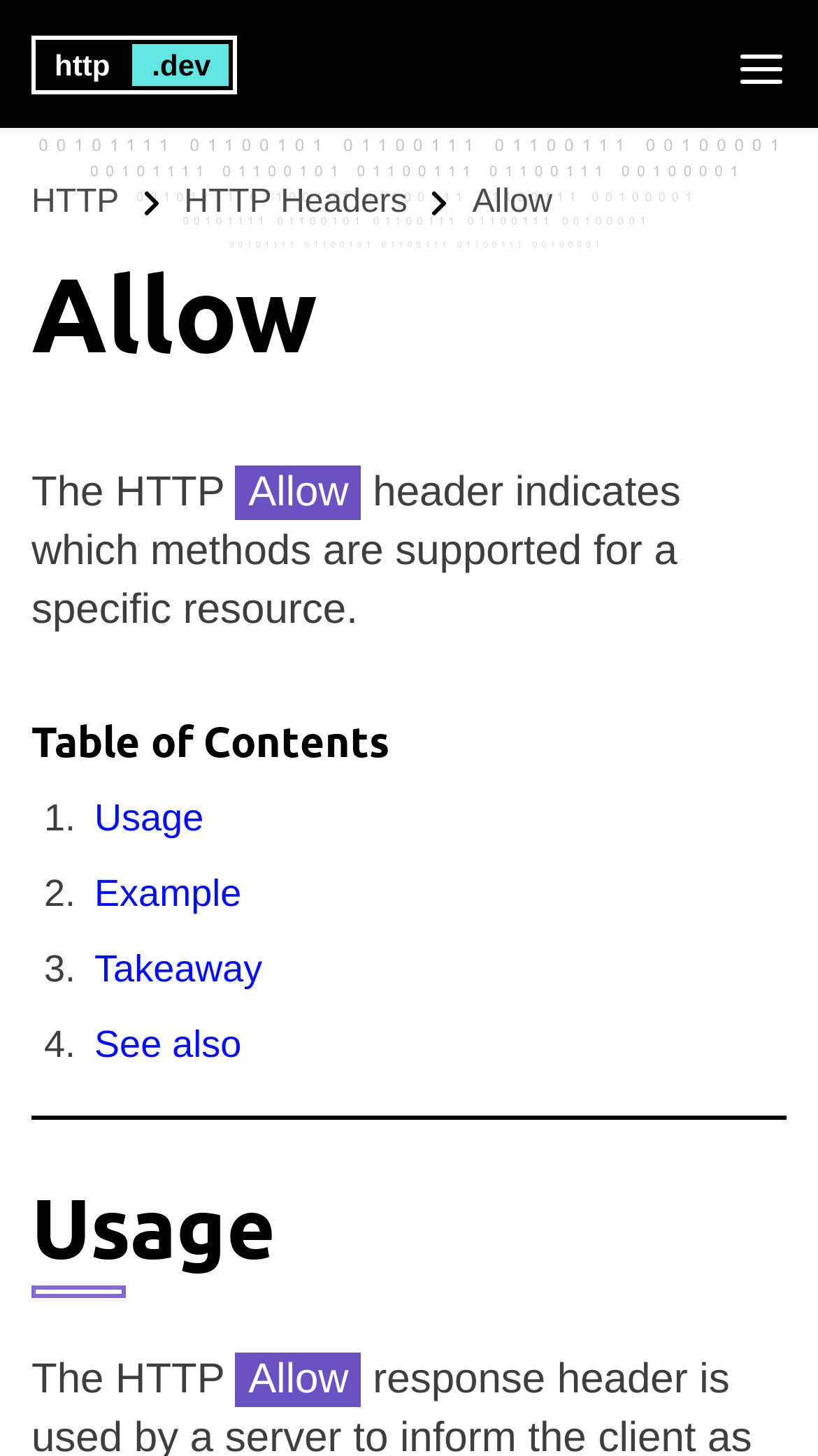Identify the coordinates of the bounding box for the element described below: "Usage". Return the coordinates as four float numbers between 0 and 1: [left, top, right, bottom].

[0.115, 0.547, 0.249, 0.579]